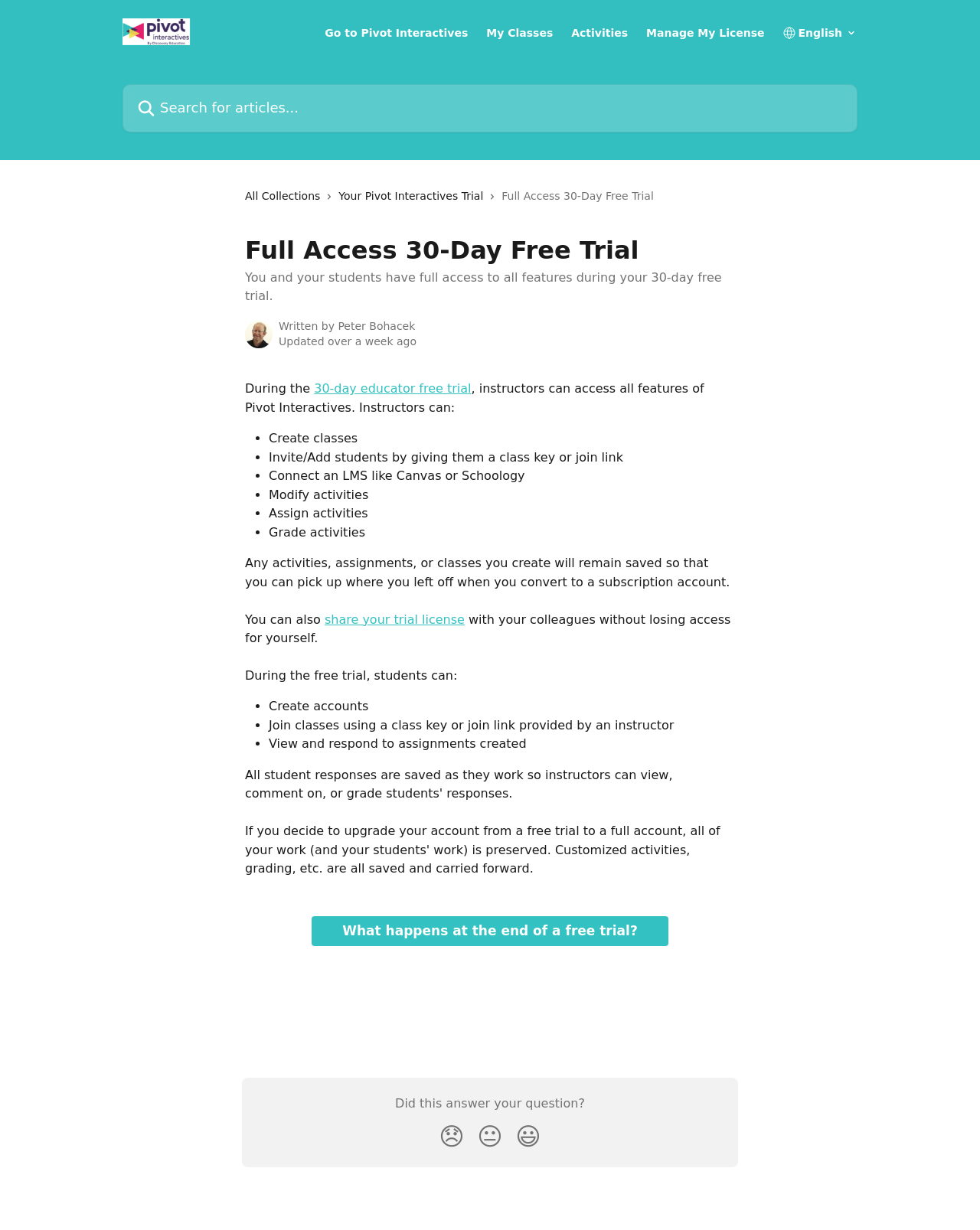Please answer the following question using a single word or phrase: 
What can instructors do during the free trial?

Create classes, invite students, etc.